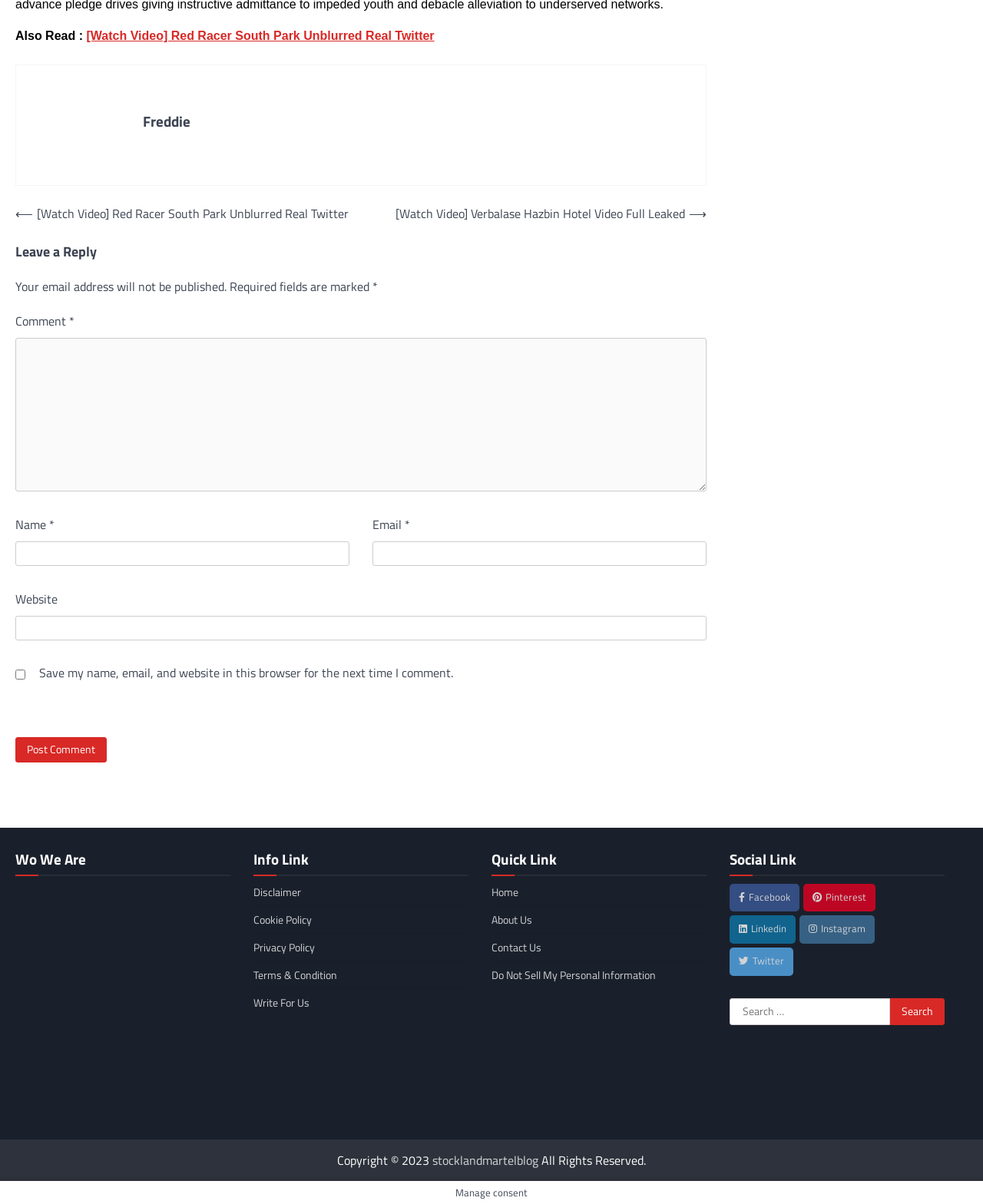Please determine the bounding box coordinates of the element to click in order to execute the following instruction: "Add to wishlist". The coordinates should be four float numbers between 0 and 1, specified as [left, top, right, bottom].

None